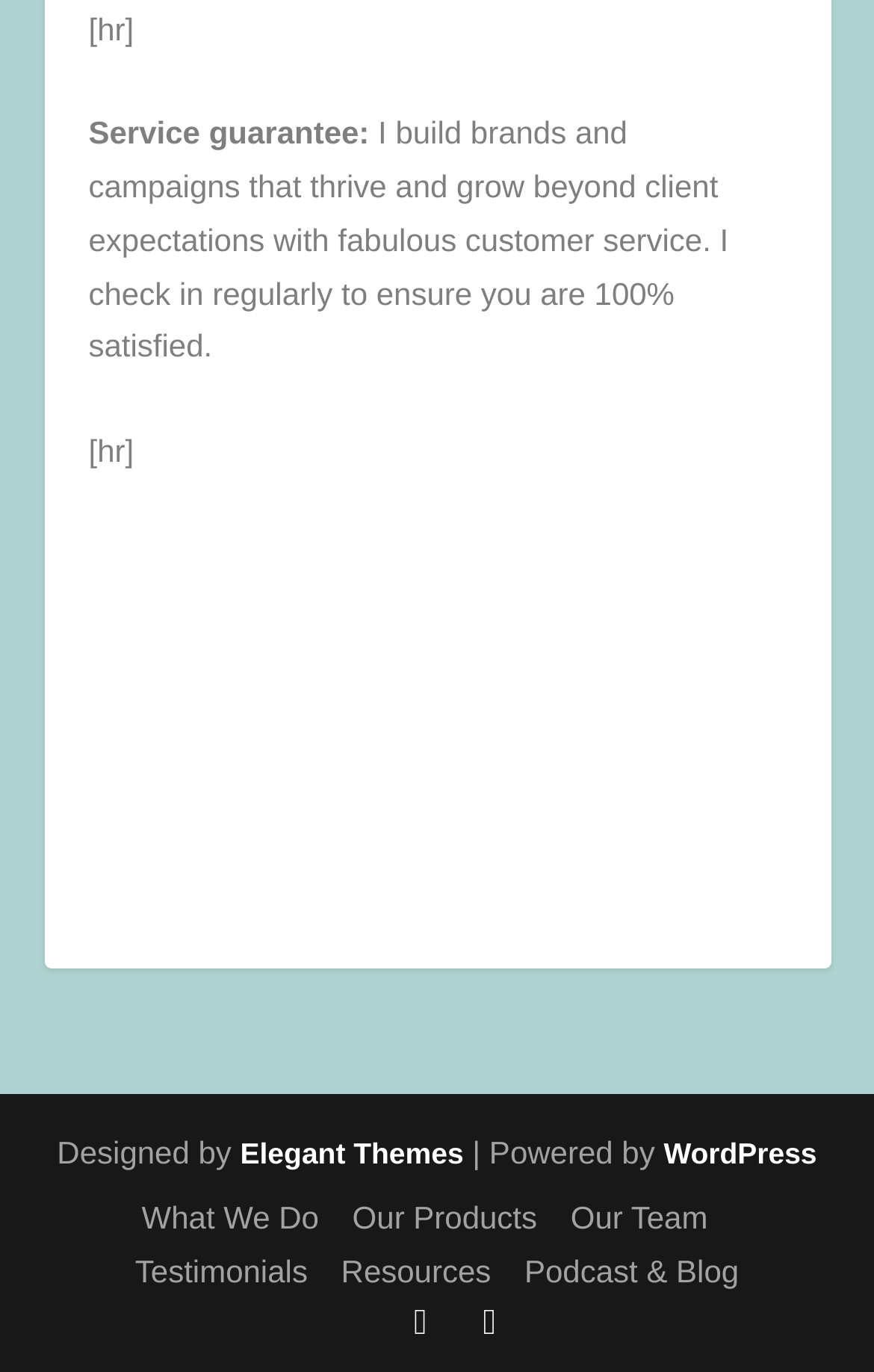Determine the bounding box coordinates of the region to click in order to accomplish the following instruction: "Explore BNP Paribas and Tennis". Provide the coordinates as four float numbers between 0 and 1, specifically [left, top, right, bottom].

None